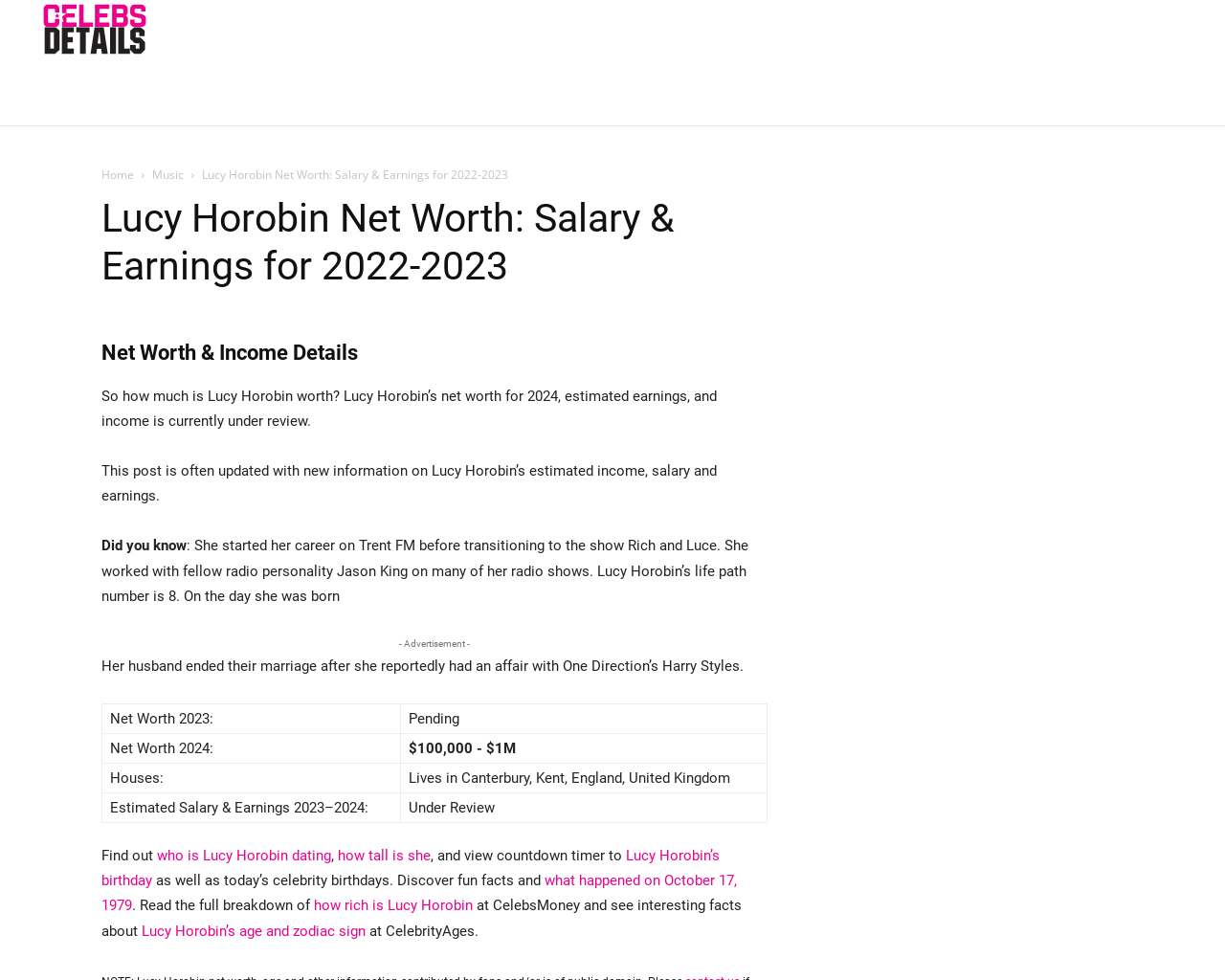Find the bounding box coordinates for the HTML element described in this sentence: "Social Media". Provide the coordinates as four float numbers between 0 and 1, in the format [left, top, right, bottom].

[0.229, 0.067, 0.334, 0.128]